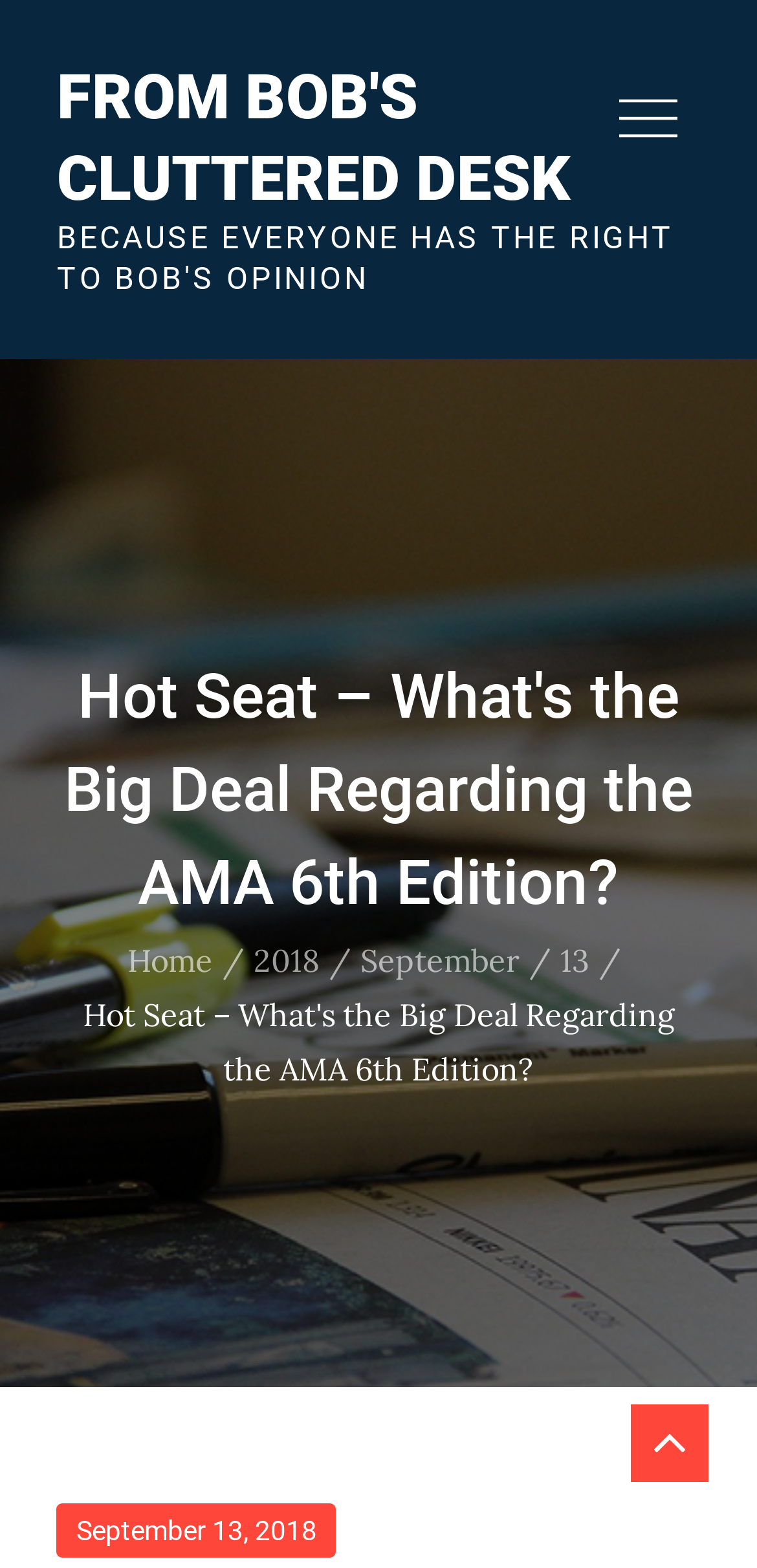How many links are in the breadcrumb navigation?
Please provide a comprehensive answer based on the contents of the image.

I counted the number of links in the 'Breadcrumbs' navigation section, which are 'Home', '2018', 'September', and '13', totaling 4 links.